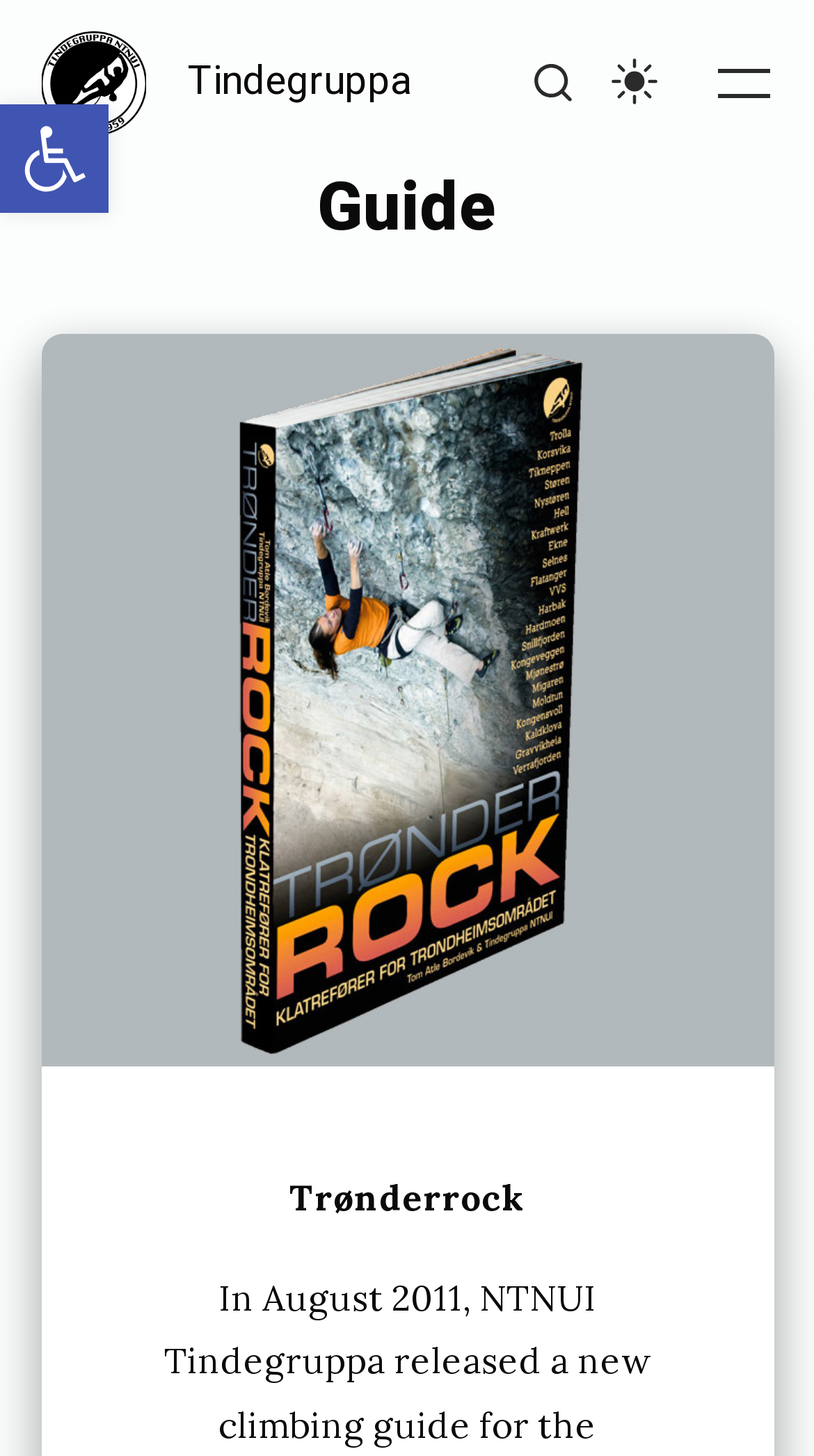Please respond in a single word or phrase: 
How many buttons are in the navigation menu?

3